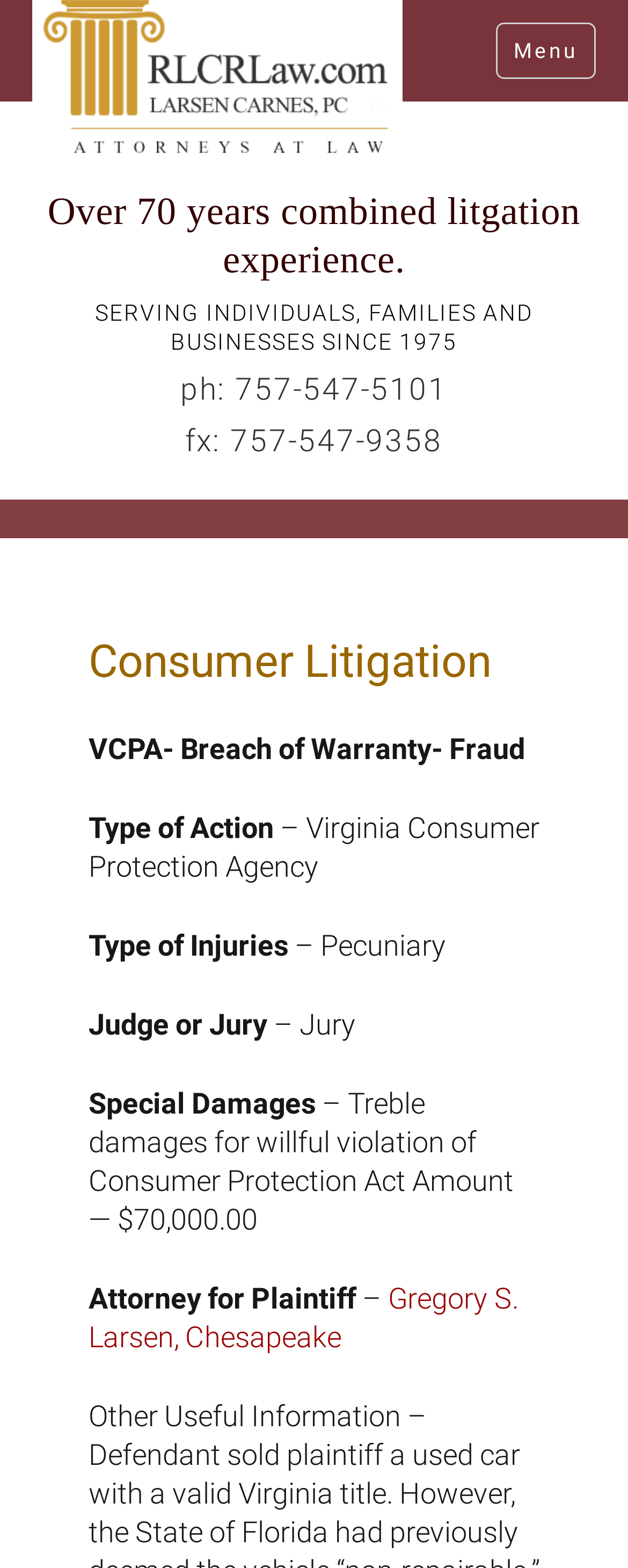Illustrate the webpage's structure and main components comprehensively.

The webpage is about Gregory S. Larsen, a consumer litigation lawyer based in Chesapeake. At the top left, there is a link, and on the top right, there is a button labeled "Menu". Below the button, there is a static text stating "Over 70 years combined litigation experience." 

Further down, there is a prominent heading "SERVING INDIVIDUALS, FAMILIES AND BUSINESSES SINCE 1975". Below this heading, there are two static texts displaying the lawyer's phone number and fax number. 

Underneath, there is a section with a heading "Consumer Litigation" followed by a list of details about a specific case. The list includes the type of action, which is a breach of warranty and fraud case related to the Virginia Consumer Protection Agency. It also mentions the type of injuries, which are pecuniary, and that the case will be tried by a jury. Additionally, the list includes information about special damages, which are treble damages for willful violation of the Consumer Protection Act, amounting to $70,000.00. The section concludes with the attorney for the plaintiff, Gregory S. Larsen, Chesapeake, which is also a clickable link.